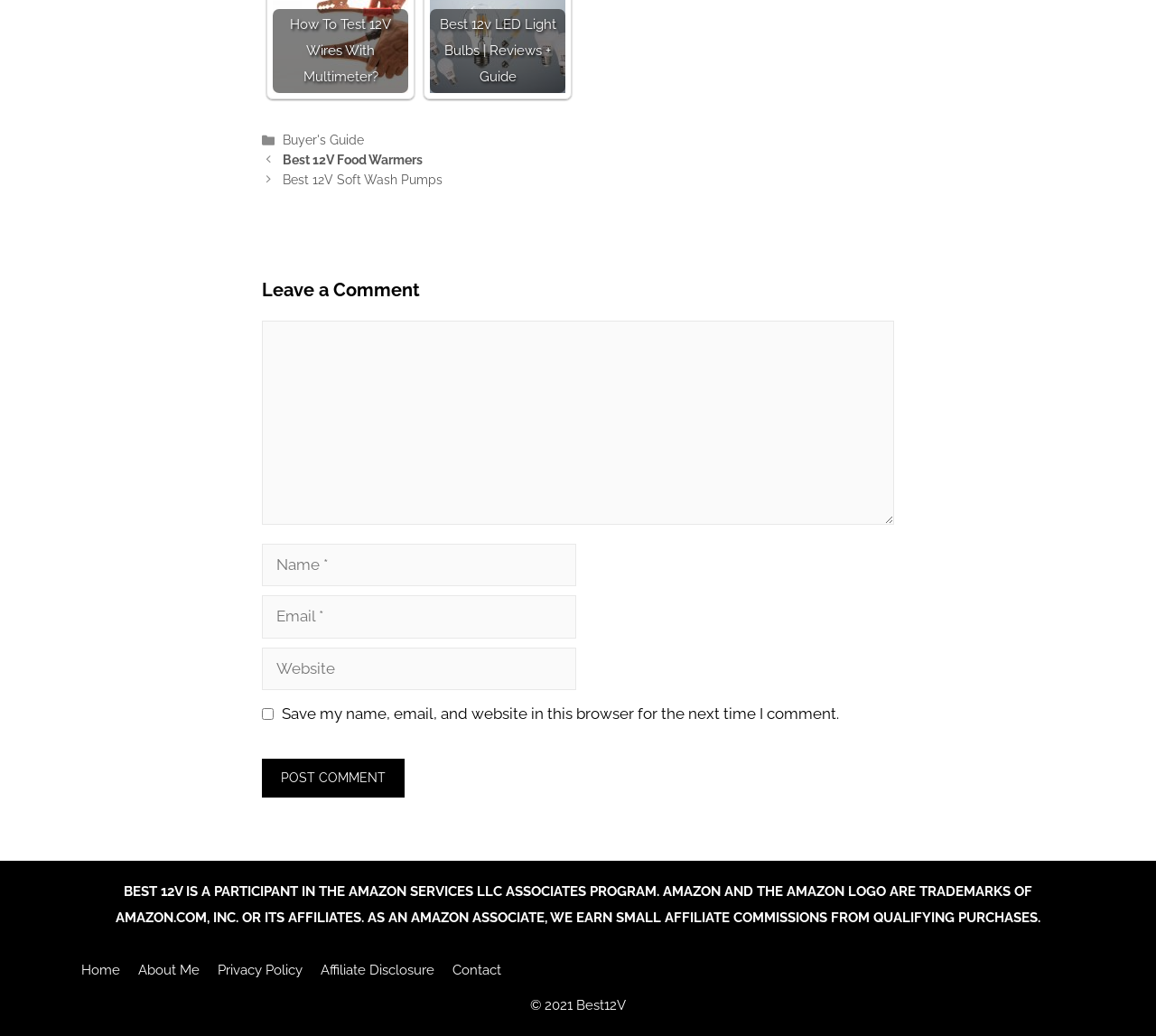Identify the coordinates of the bounding box for the element described below: "Affiliate Disclosure". Return the coordinates as four float numbers between 0 and 1: [left, top, right, bottom].

[0.277, 0.929, 0.376, 0.945]